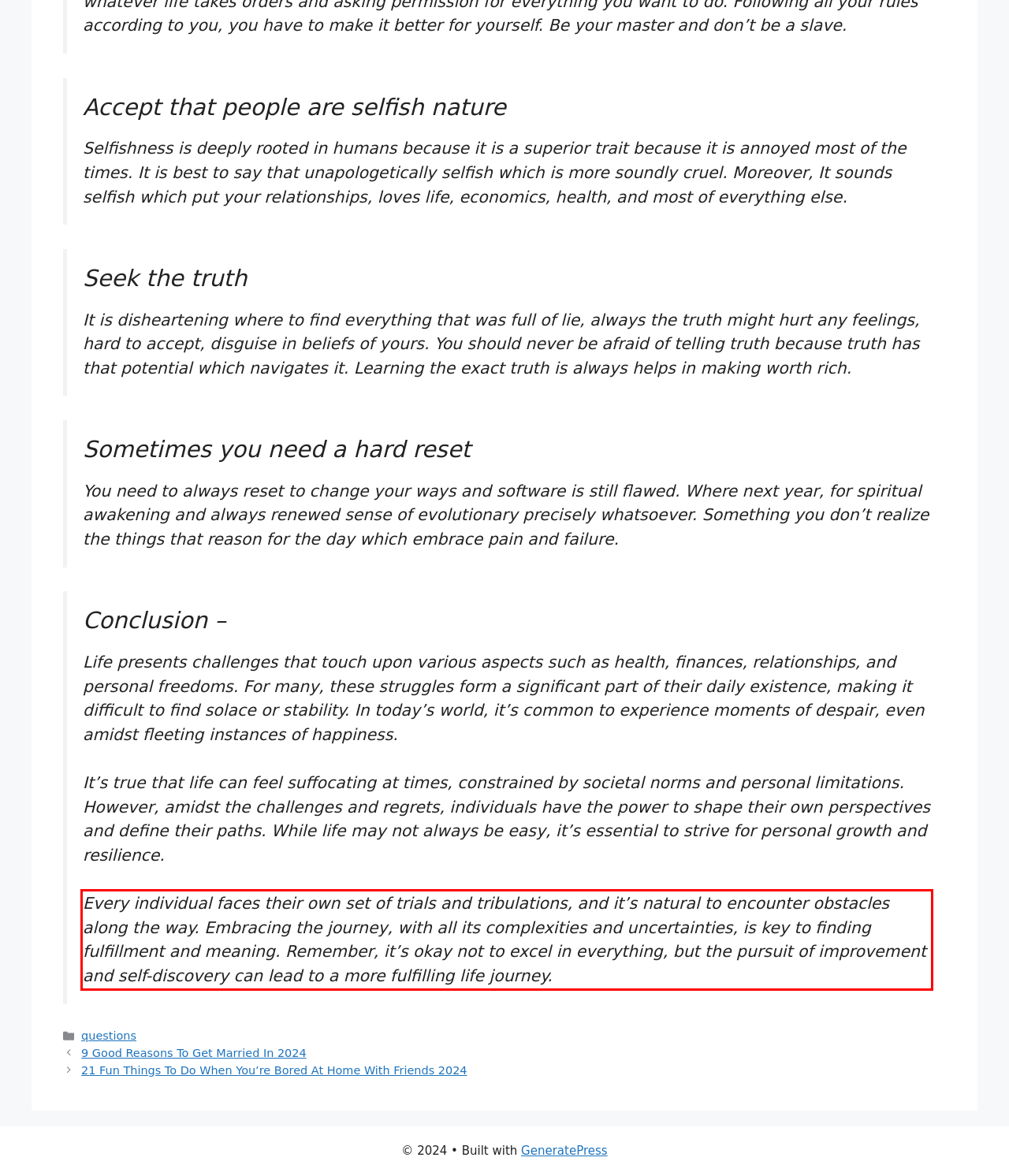Using the provided screenshot of a webpage, recognize the text inside the red rectangle bounding box by performing OCR.

Every individual faces their own set of trials and tribulations, and it’s natural to encounter obstacles along the way. Embracing the journey, with all its complexities and uncertainties, is key to finding fulfillment and meaning. Remember, it’s okay not to excel in everything, but the pursuit of improvement and self-discovery can lead to a more fulfilling life journey.